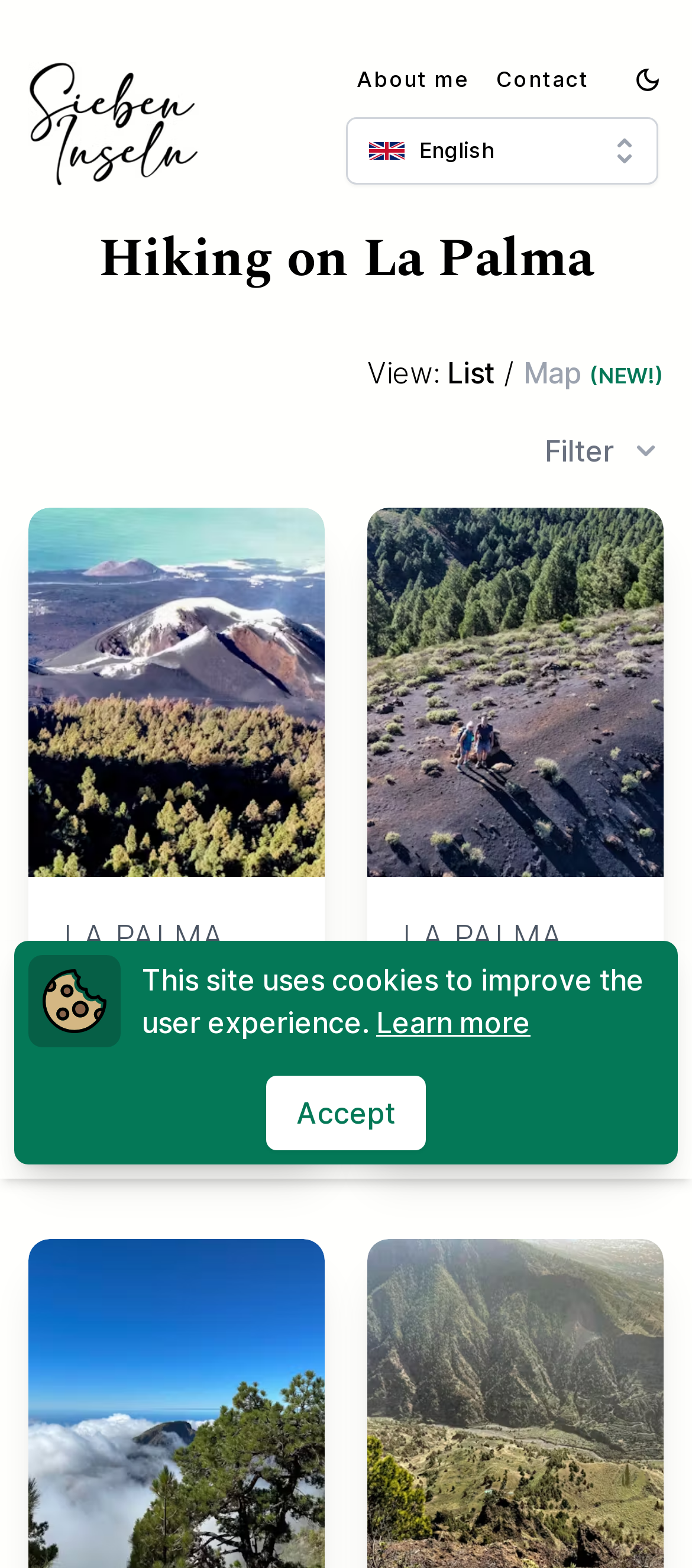Pinpoint the bounding box coordinates of the clickable area necessary to execute the following instruction: "View Fitness". The coordinates should be given as four float numbers between 0 and 1, namely [left, top, right, bottom].

None